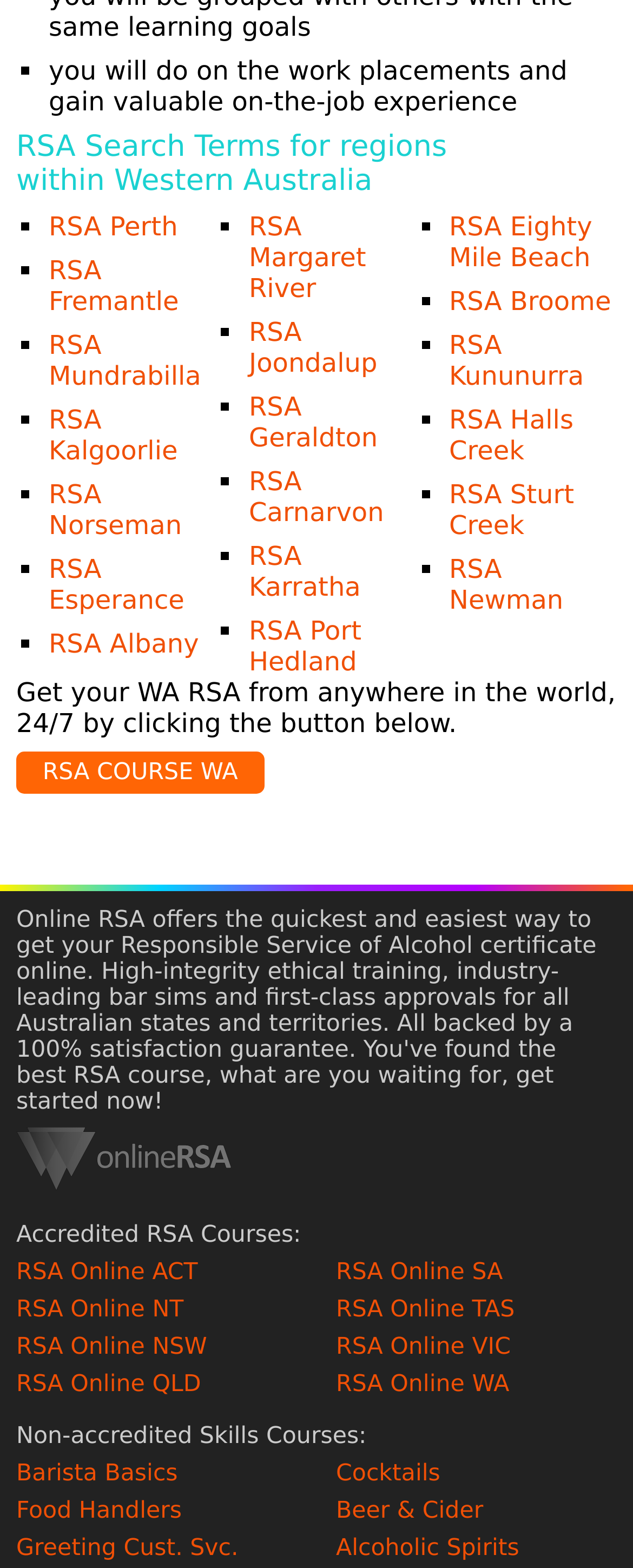Find the bounding box coordinates of the clickable element required to execute the following instruction: "Click Barista Basics". Provide the coordinates as four float numbers between 0 and 1, i.e., [left, top, right, bottom].

[0.026, 0.931, 0.281, 0.948]